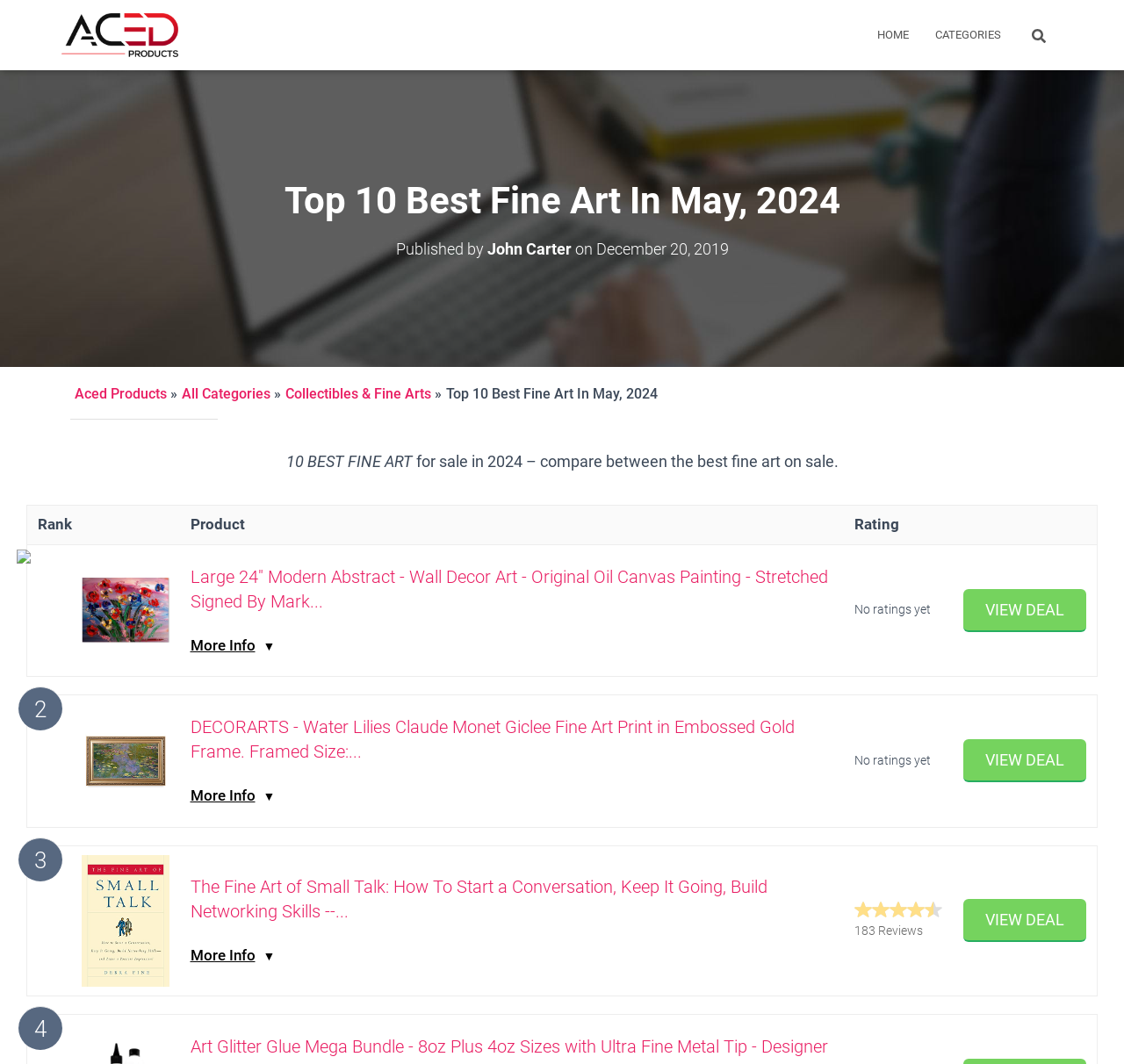Determine the bounding box coordinates of the clickable element to achieve the following action: 'Go to the HOME page'. Provide the coordinates as four float values between 0 and 1, formatted as [left, top, right, bottom].

[0.769, 0.012, 0.82, 0.054]